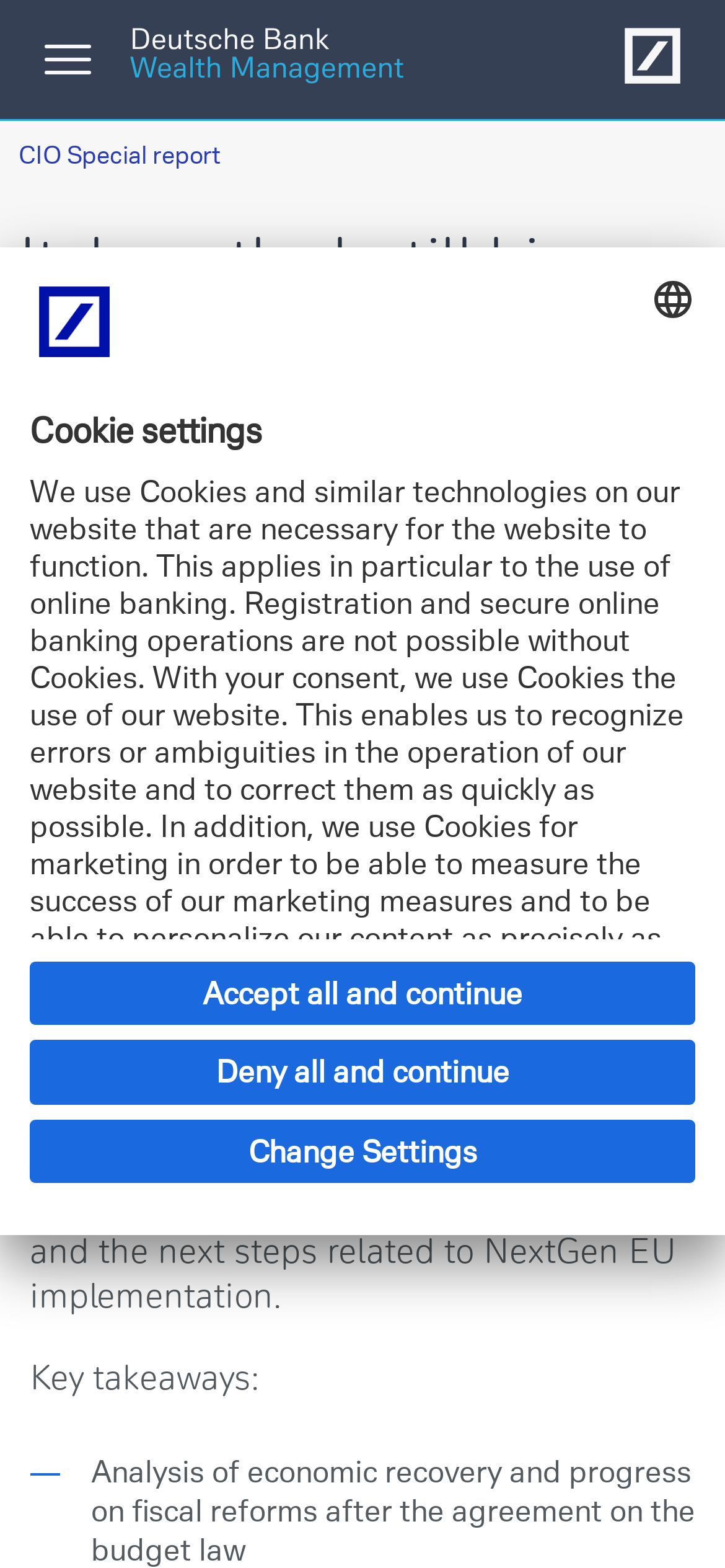Please provide a brief answer to the following inquiry using a single word or phrase:
How long does it take to read the report?

3 mins